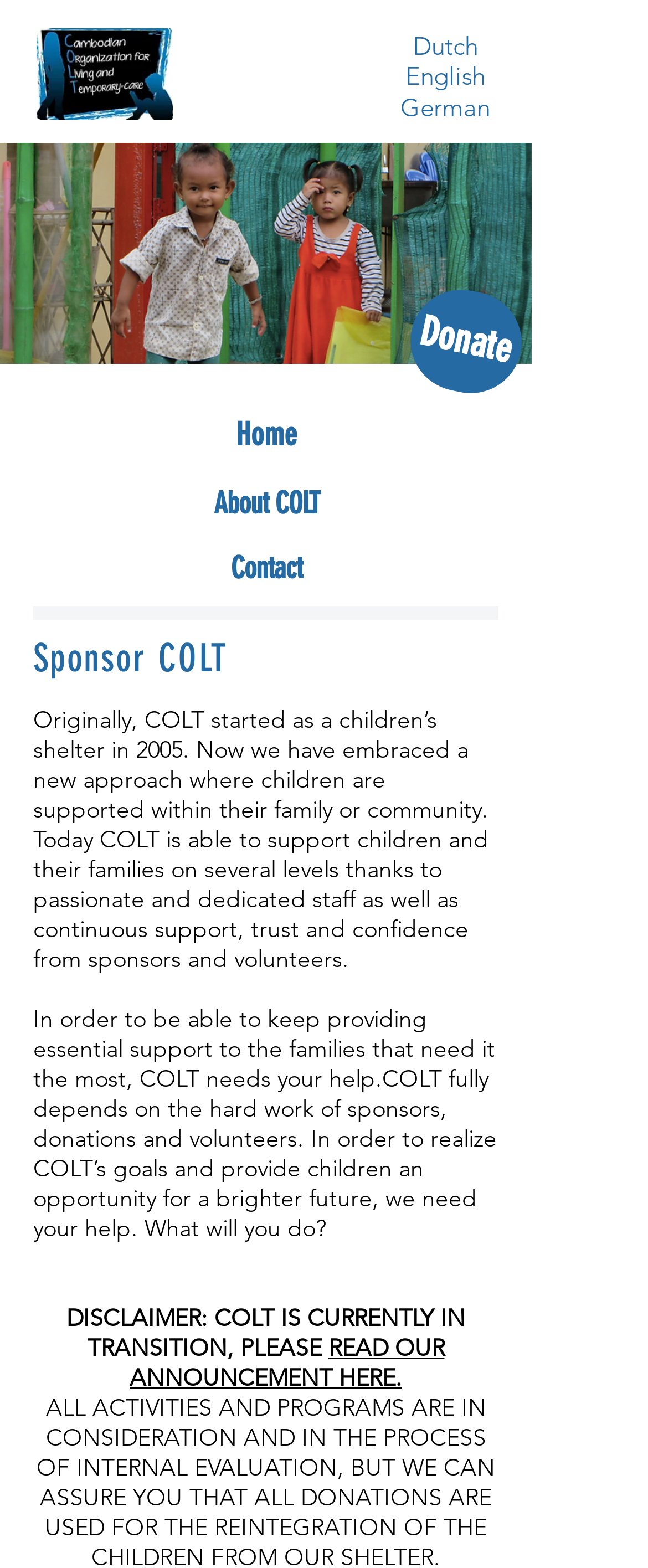Provide the bounding box coordinates of the area you need to click to execute the following instruction: "Donate to COLT".

[0.619, 0.179, 0.819, 0.257]